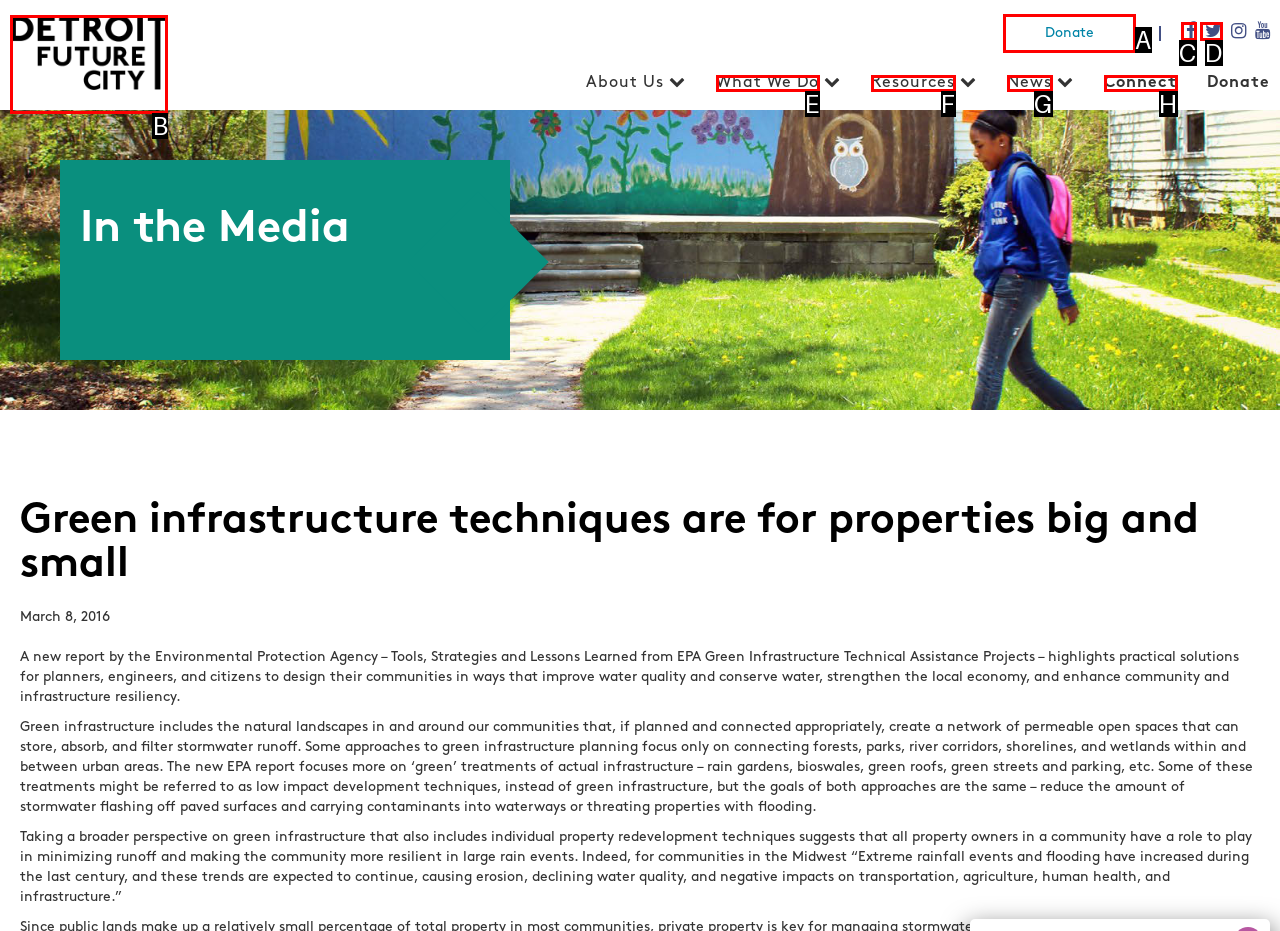Identify the correct choice to execute this task: Click the Donate button
Respond with the letter corresponding to the right option from the available choices.

A